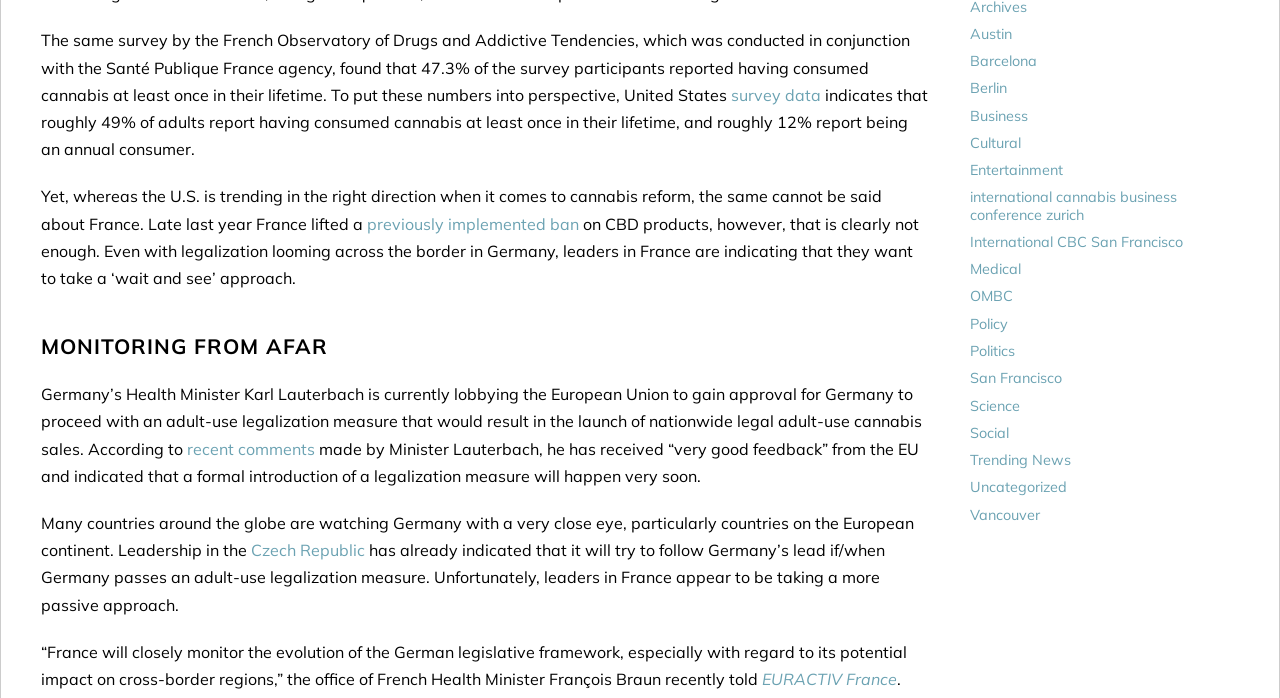Please answer the following question using a single word or phrase: 
What is the topic of the article 'MONITORING FROM AFAR'?

Cannabis legalization